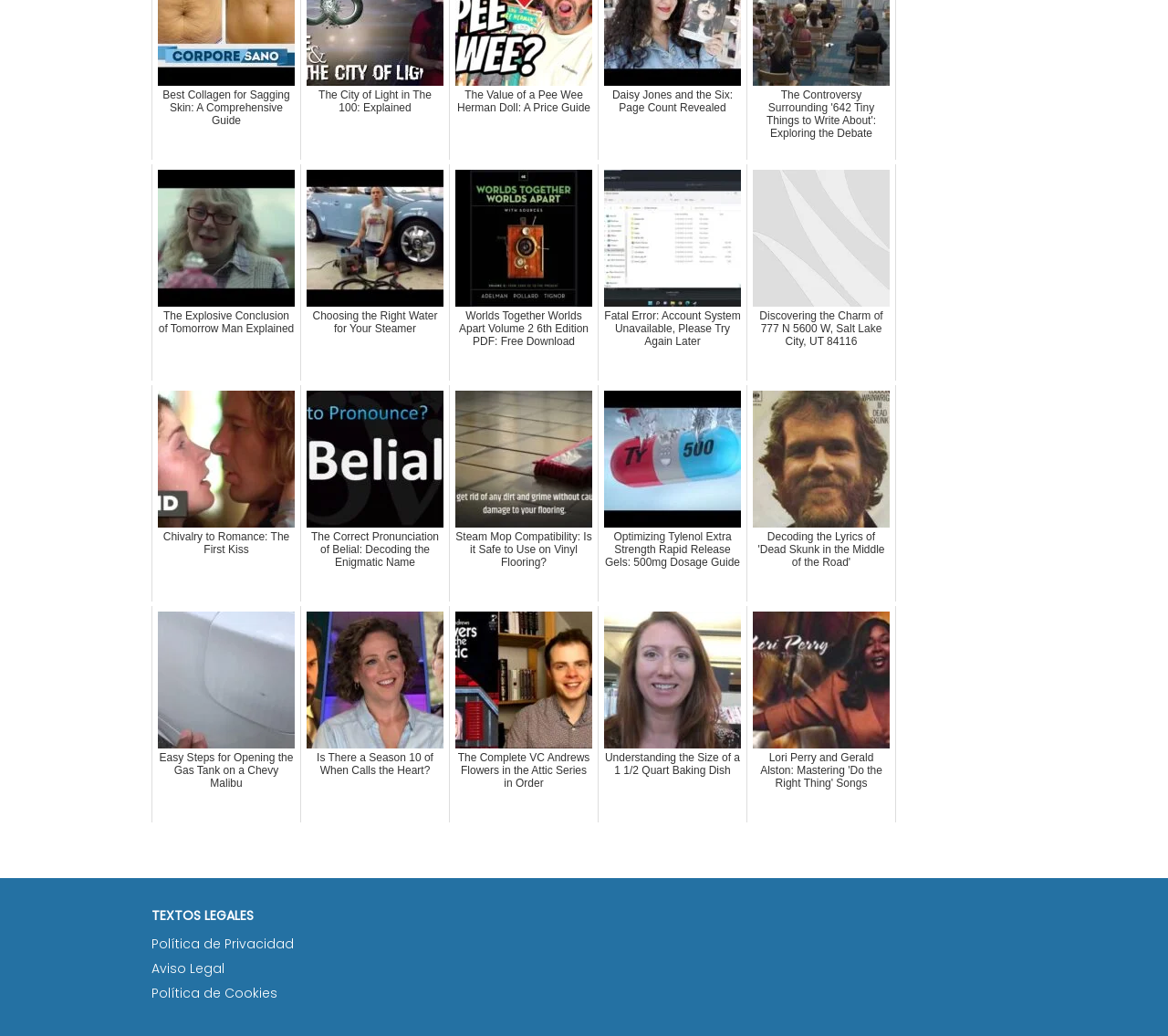Using the given description, provide the bounding box coordinates formatted as (top-left x, top-left y, bottom-right x, bottom-right y), with all values being floating point numbers between 0 and 1. Description: Aviso Legal

[0.13, 0.926, 0.192, 0.944]